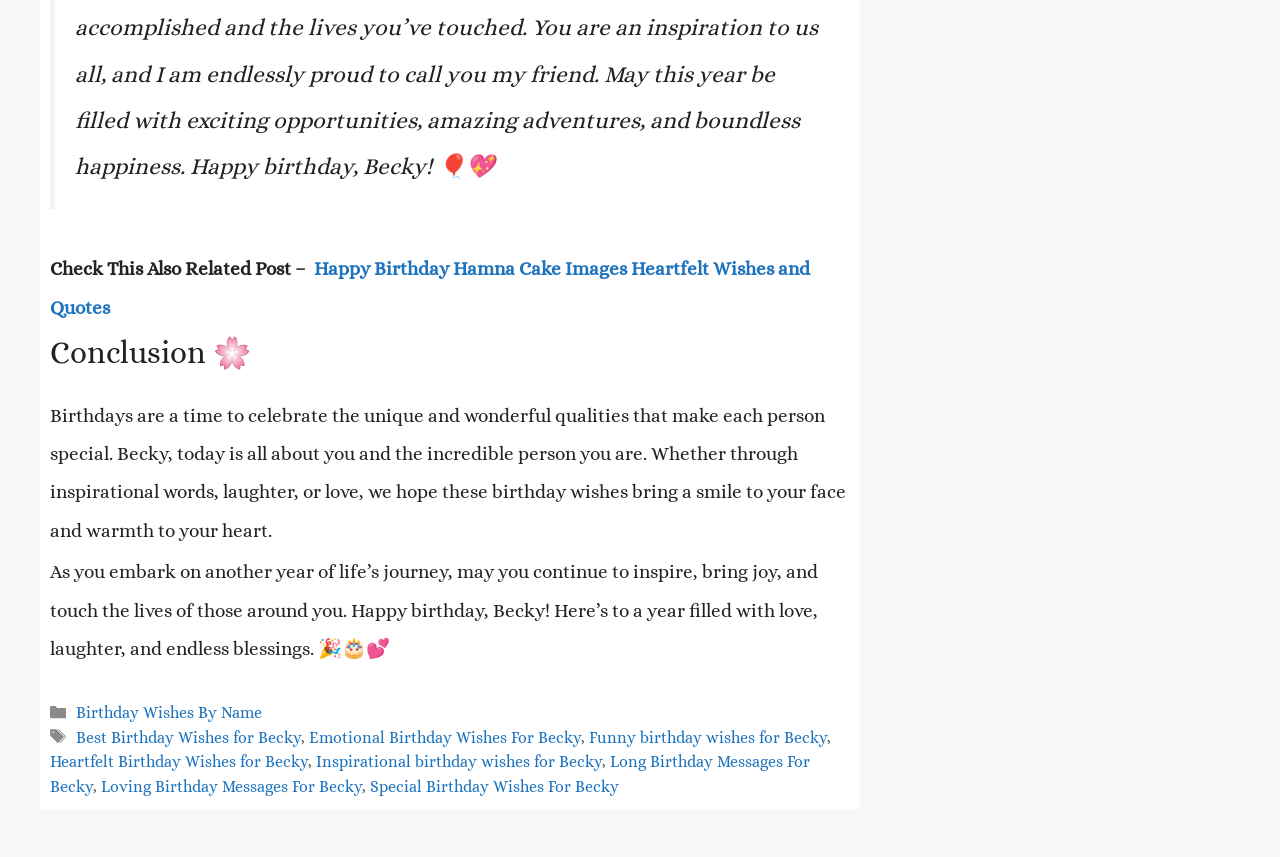How many categories are listed in the footer?
Kindly offer a detailed explanation using the data available in the image.

In the footer section, there are two categories listed: 'Categories' and 'Tags'. These categories are listed as separate sections with links to related posts.